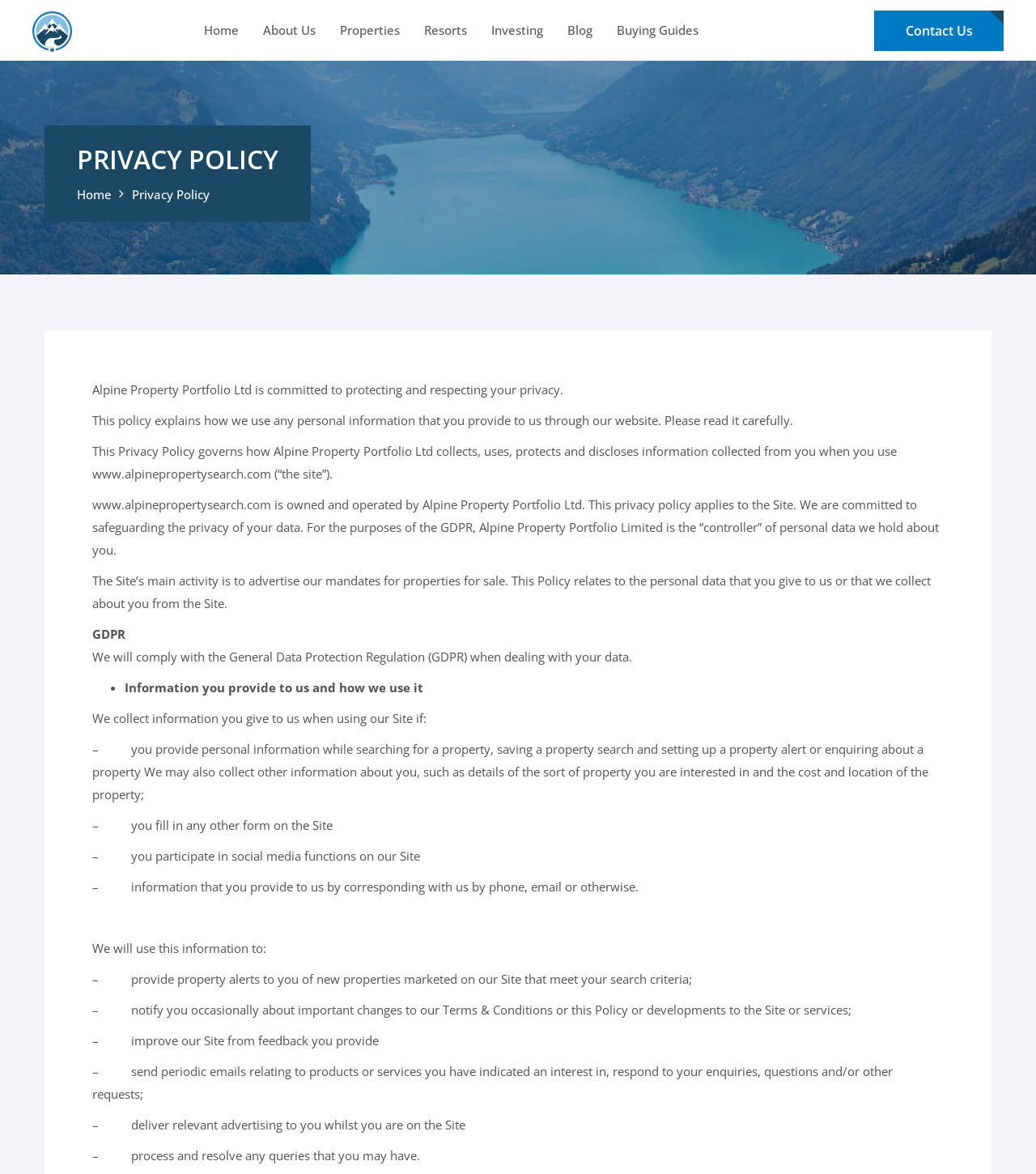What is the purpose of this policy?
Using the visual information, answer the question in a single word or phrase.

To explain how personal information is used